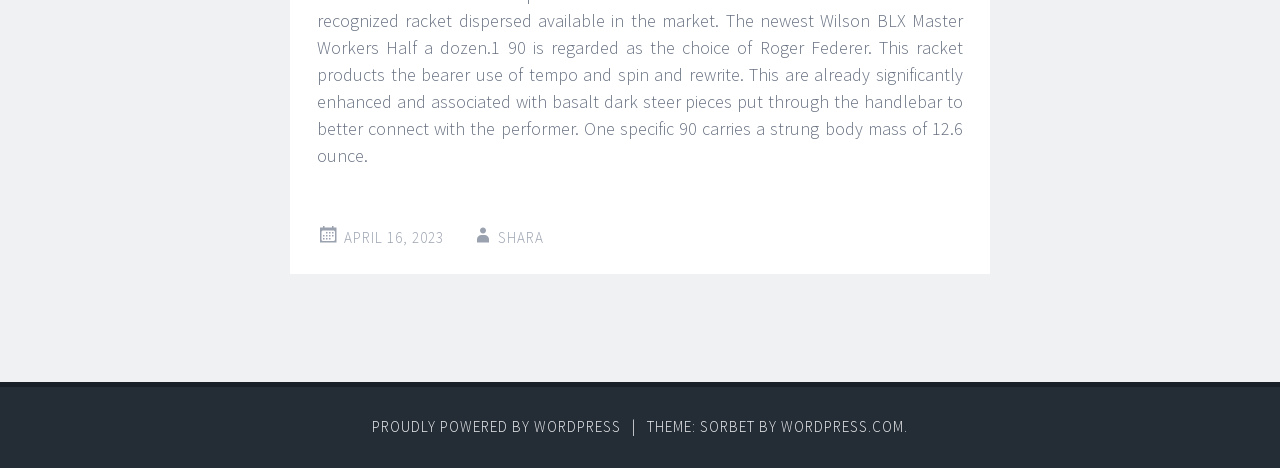What is the theme of the website?
Could you answer the question with a detailed and thorough explanation?

I found the theme 'SORBET' mentioned in the footer section of the webpage, which is located at the bottom of the page and has a bounding box coordinate of [0.505, 0.891, 0.61, 0.931]. It is mentioned as 'THEME: SORBET BY' followed by the link to WordPress.com.